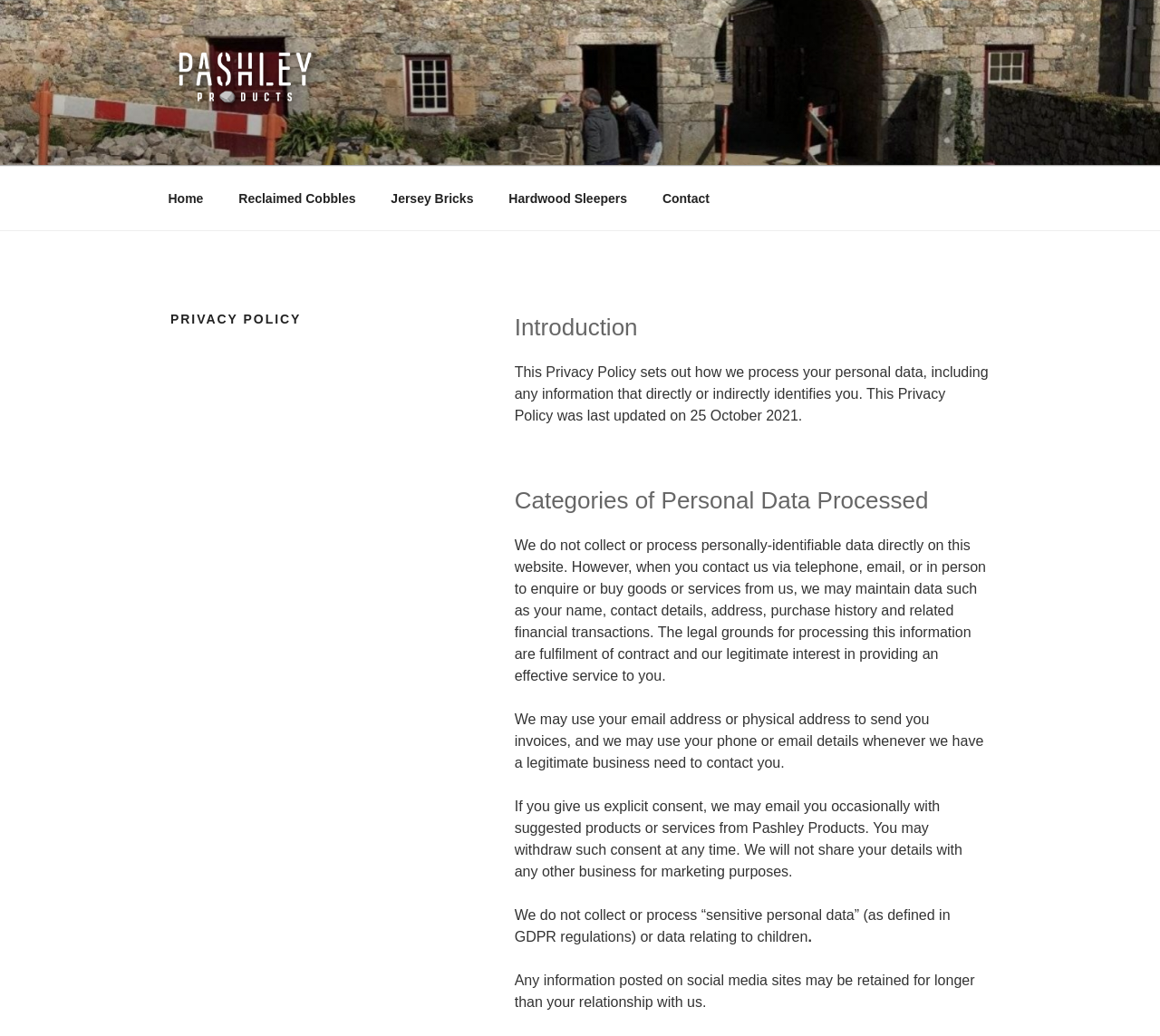Can the company share customer details with other businesses?
Please provide a single word or phrase in response based on the screenshot.

No